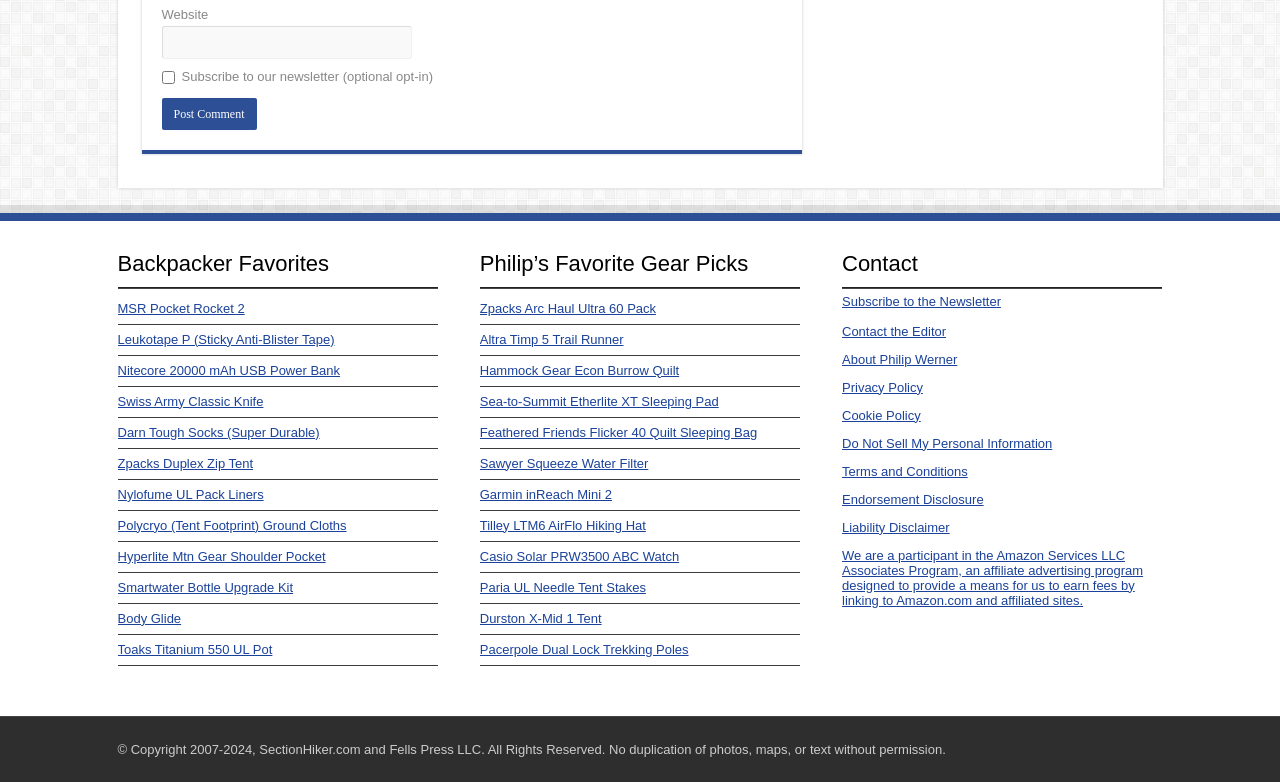Please specify the bounding box coordinates of the area that should be clicked to accomplish the following instruction: "Contact the Editor". The coordinates should consist of four float numbers between 0 and 1, i.e., [left, top, right, bottom].

[0.658, 0.414, 0.739, 0.433]